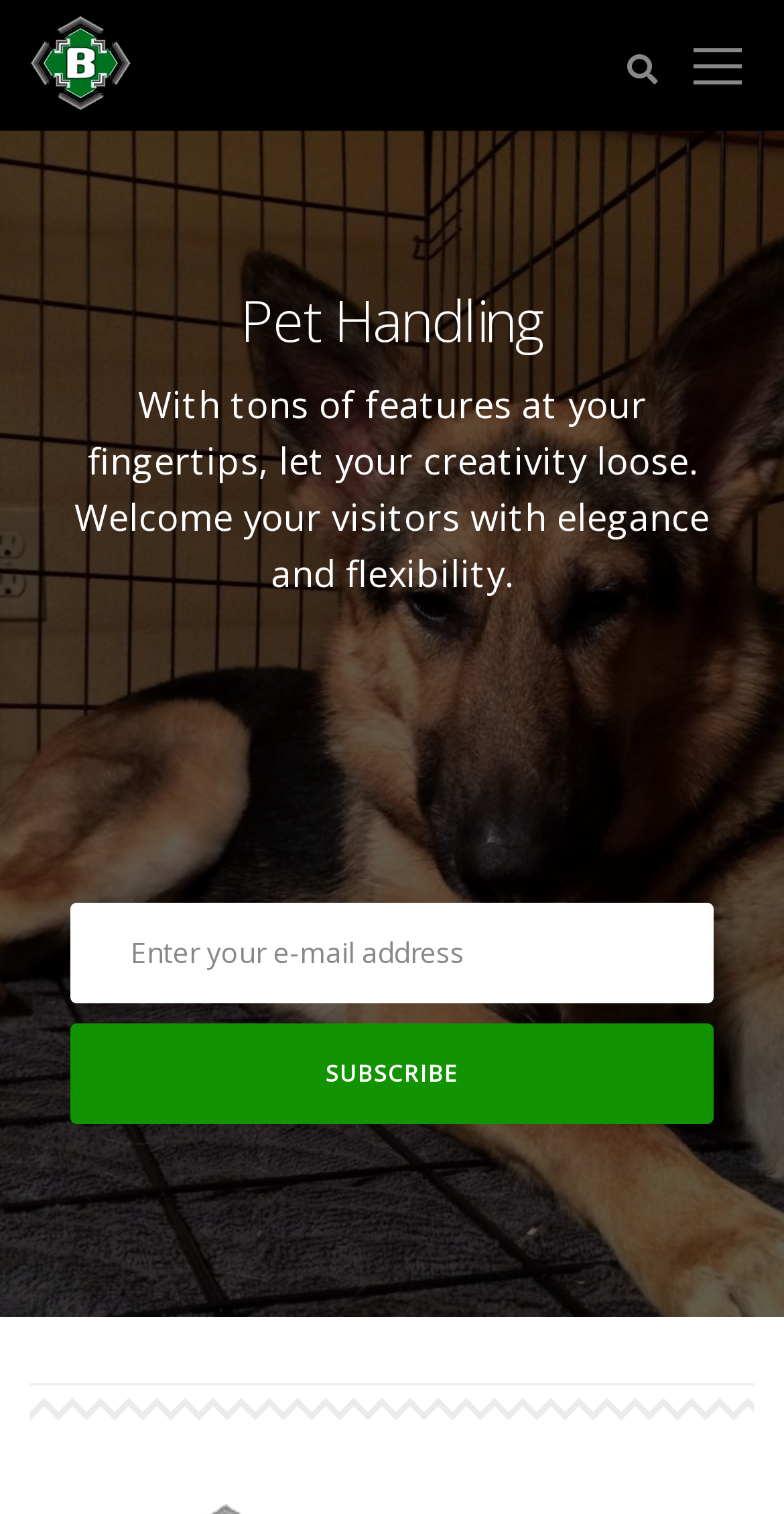Find the bounding box of the element with the following description: "illustration on white". The coordinates must be four float numbers between 0 and 1, formatted as [left, top, right, bottom].

None